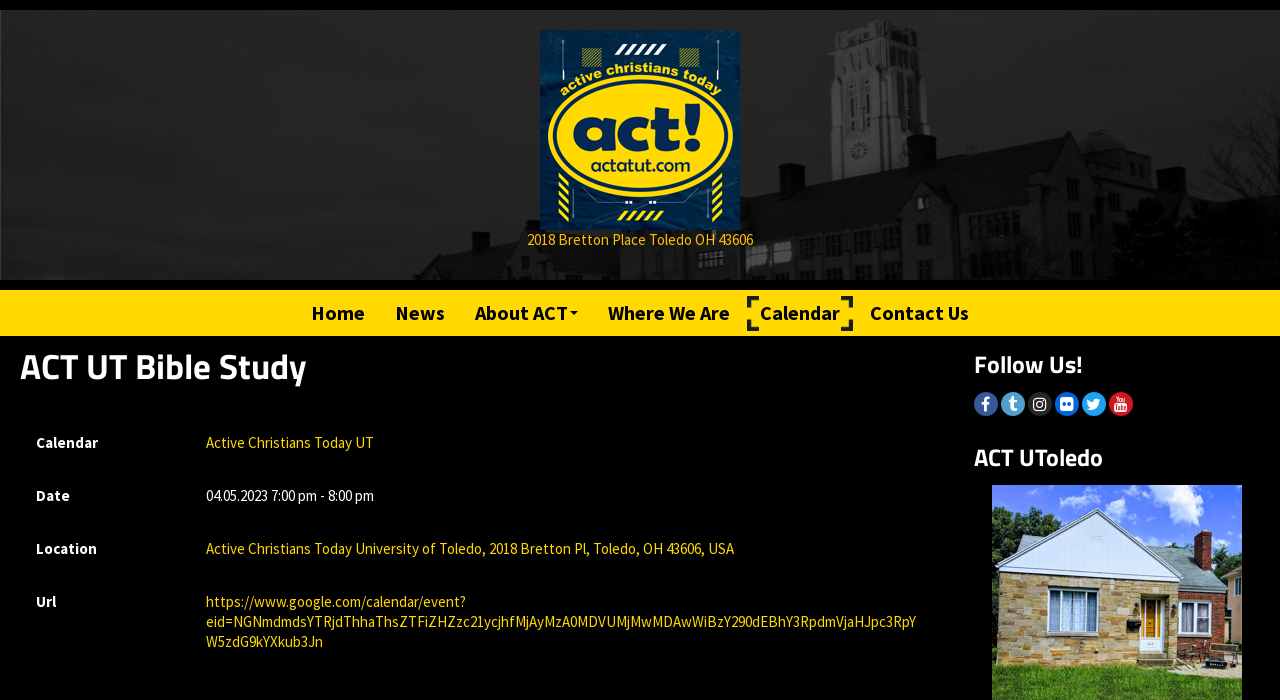Find the bounding box coordinates of the element to click in order to complete this instruction: "Visit the ACT UT website". The bounding box coordinates must be four float numbers between 0 and 1, denoted as [left, top, right, bottom].

[0.161, 0.846, 0.716, 0.93]